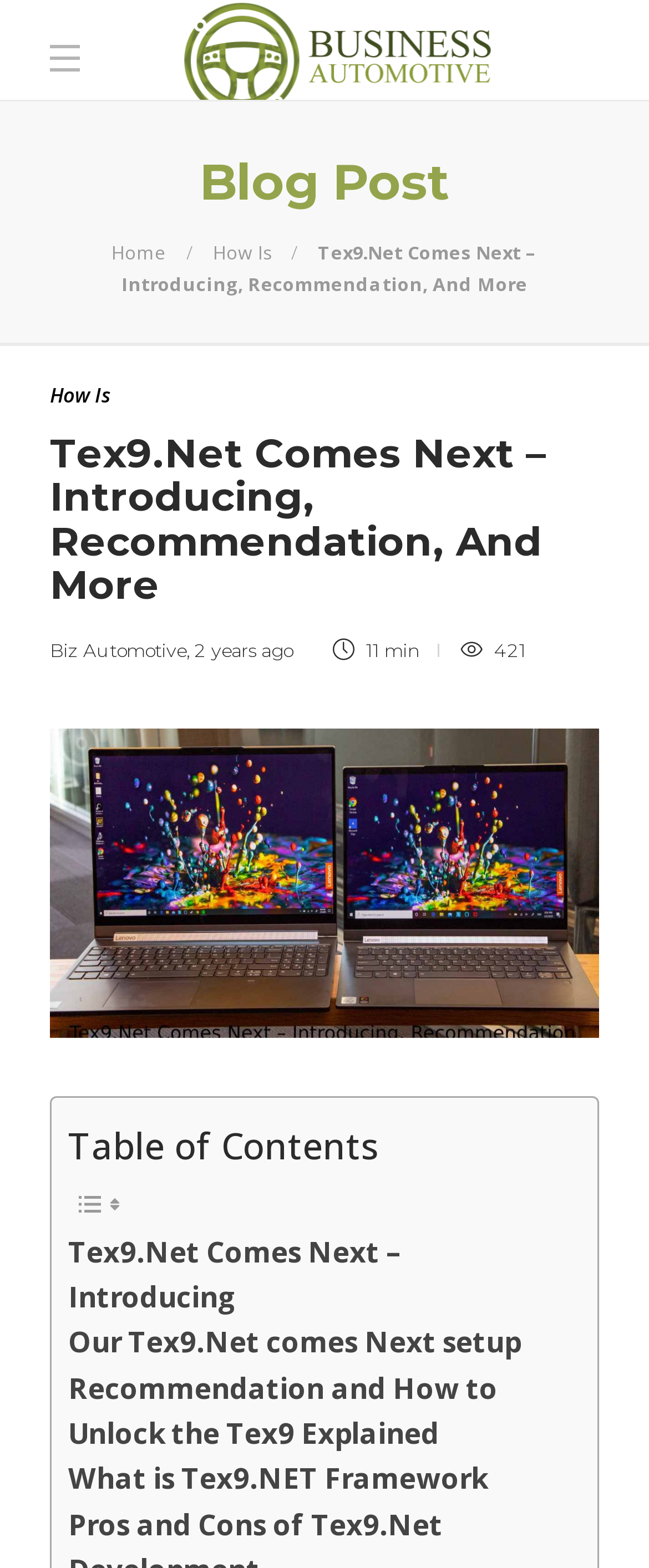Please identify the bounding box coordinates of the element's region that I should click in order to complete the following instruction: "Click on the Biz Automotive link". The bounding box coordinates consist of four float numbers between 0 and 1, i.e., [left, top, right, bottom].

[0.28, 0.0, 0.766, 0.076]